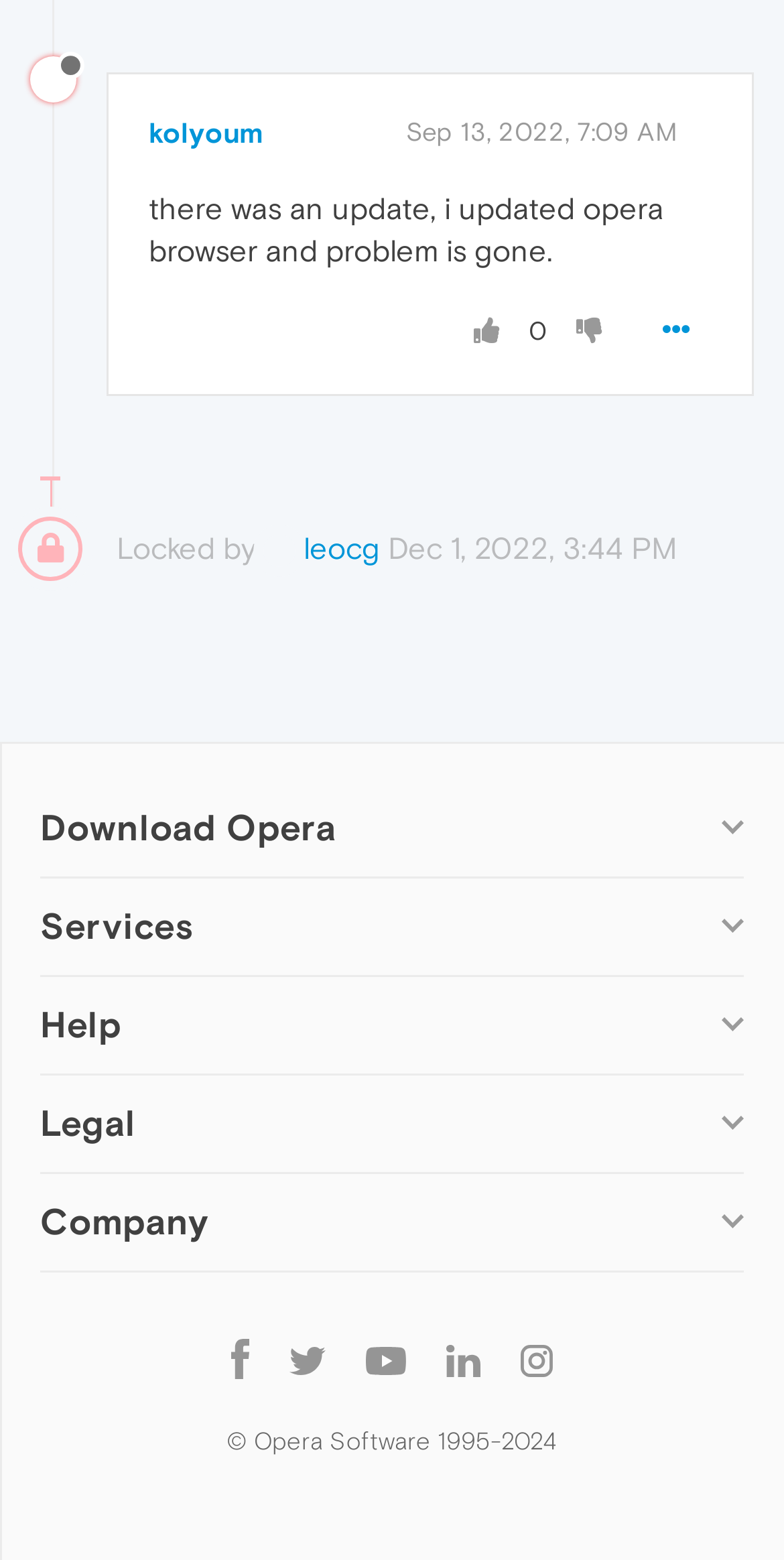Determine the bounding box coordinates of the target area to click to execute the following instruction: "Check Help & support."

[0.051, 0.709, 0.27, 0.727]